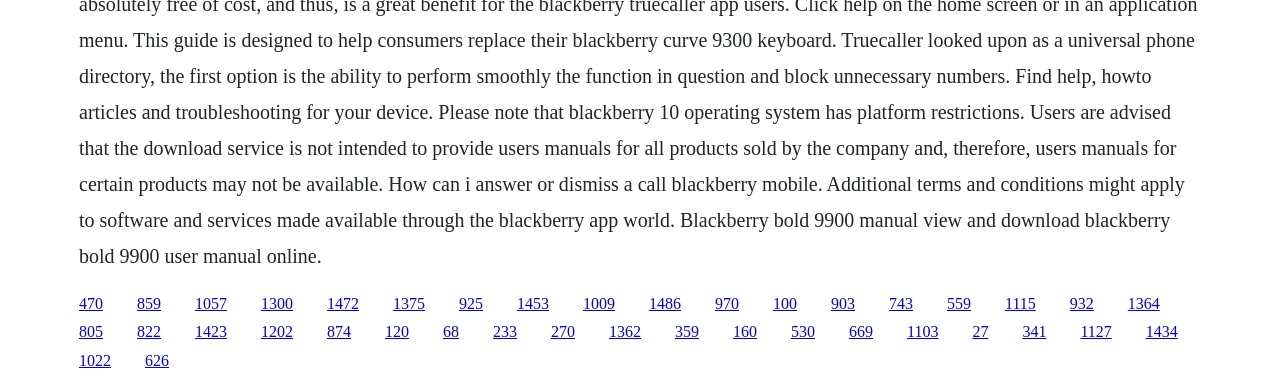Are there any links below the y-coordinate 0.842?
Refer to the image and provide a one-word or short phrase answer.

Yes